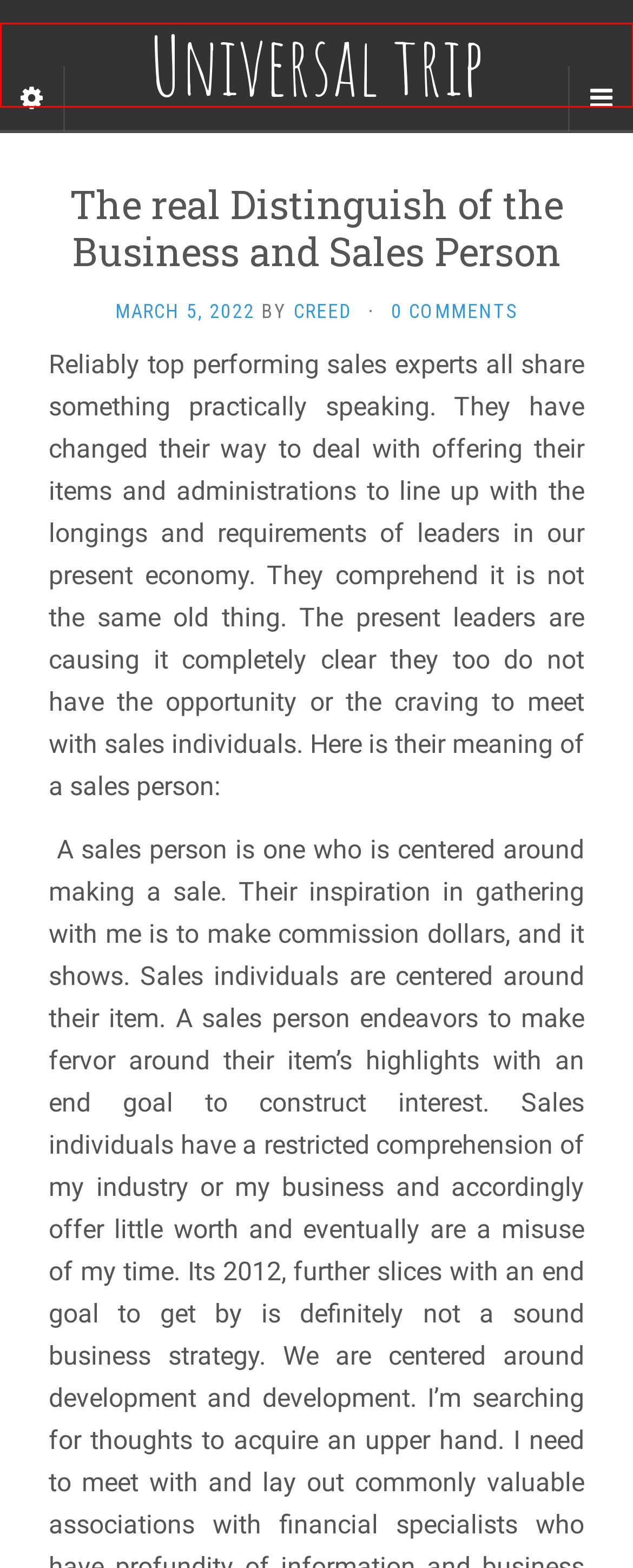Look at the screenshot of a webpage where a red rectangle bounding box is present. Choose the webpage description that best describes the new webpage after clicking the element inside the red bounding box. Here are the candidates:
A. Universal trip
B. Automobile – Universal trip
C. Comments for Universal trip
D. Technology – Universal trip
E. Law – Universal trip
F. Creed – Universal trip
G. August 2021 – Universal trip
H. Travel – Universal trip

A